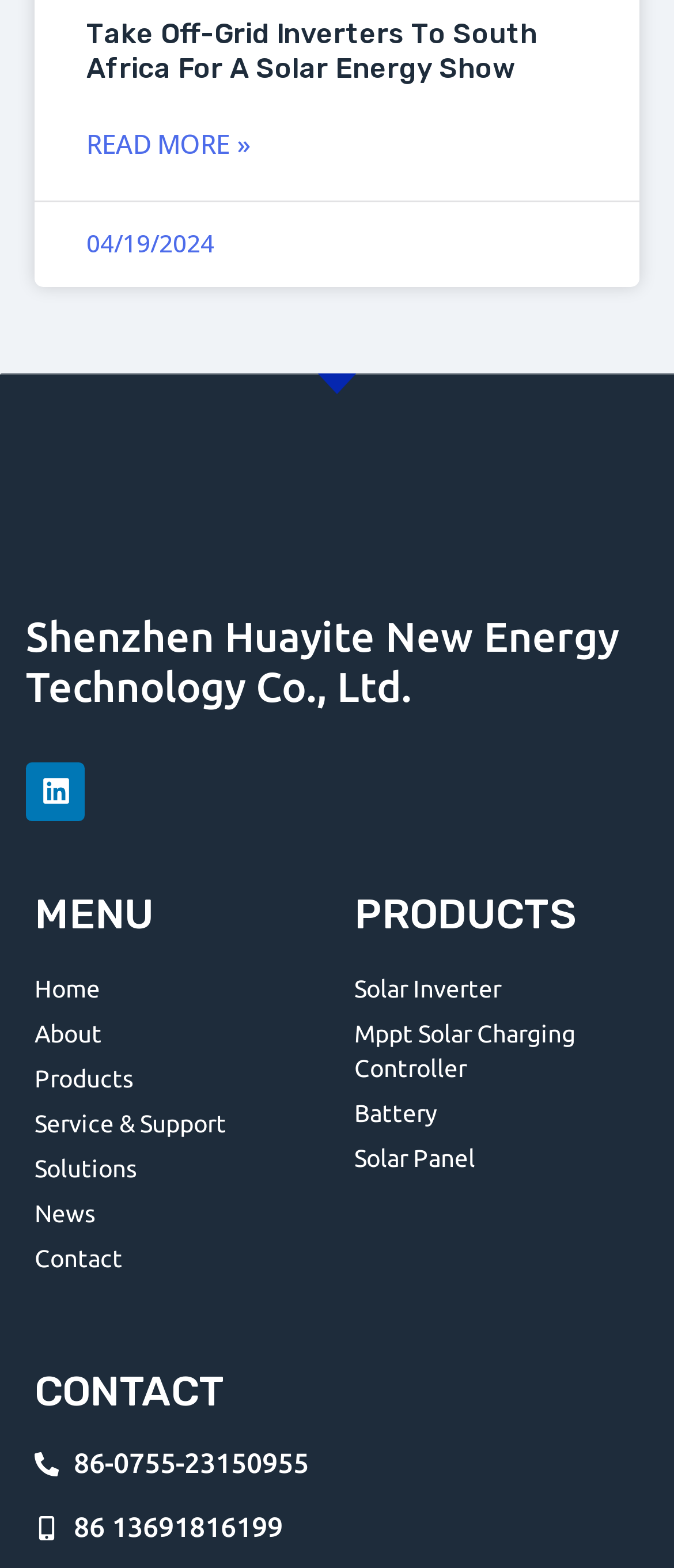Determine the bounding box coordinates of the region I should click to achieve the following instruction: "Explore the Solar Inverter product". Ensure the bounding box coordinates are four float numbers between 0 and 1, i.e., [left, top, right, bottom].

[0.526, 0.616, 0.949, 0.645]